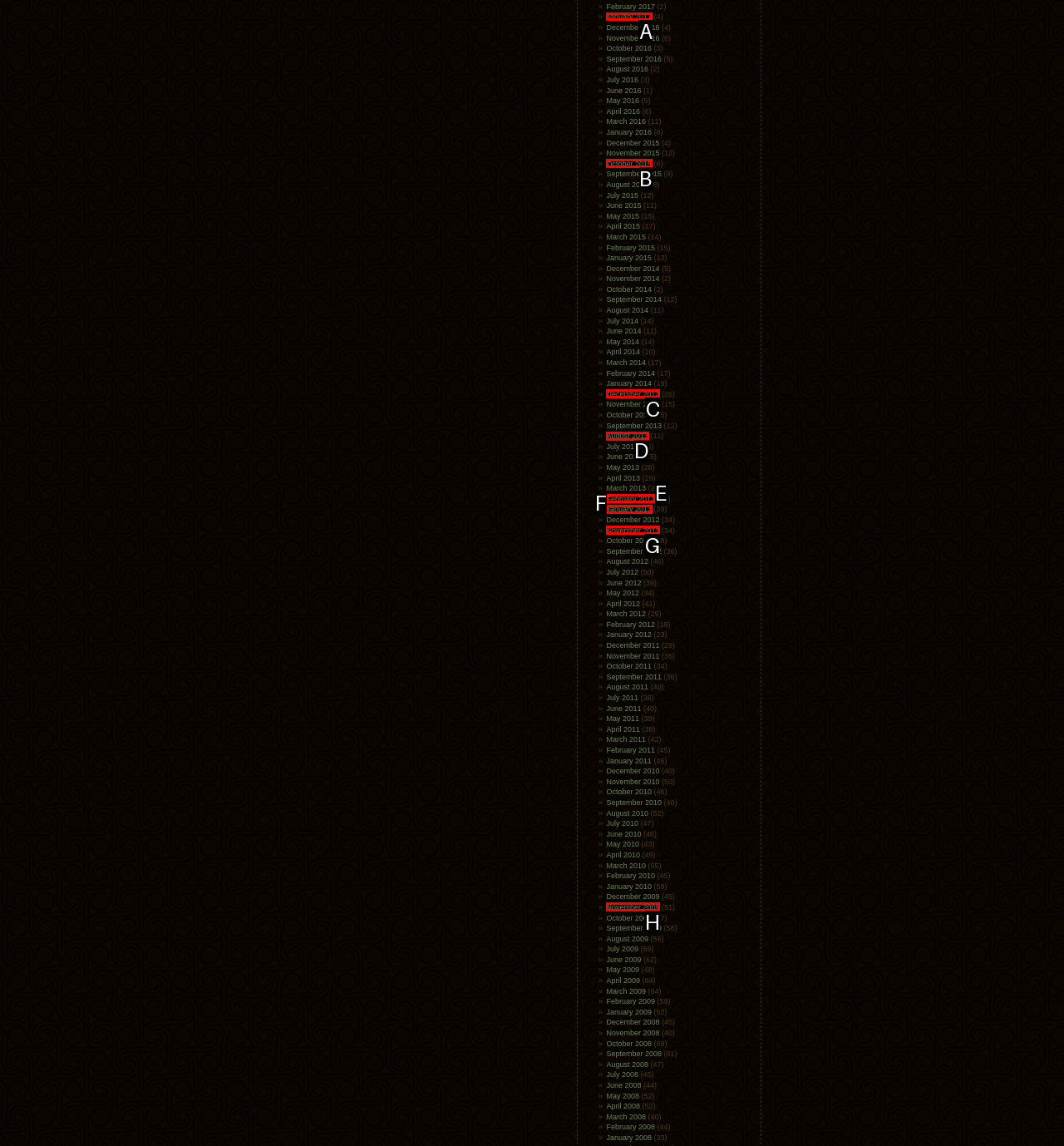Which option should be clicked to execute the following task: view January 2017? Respond with the letter of the selected option.

A